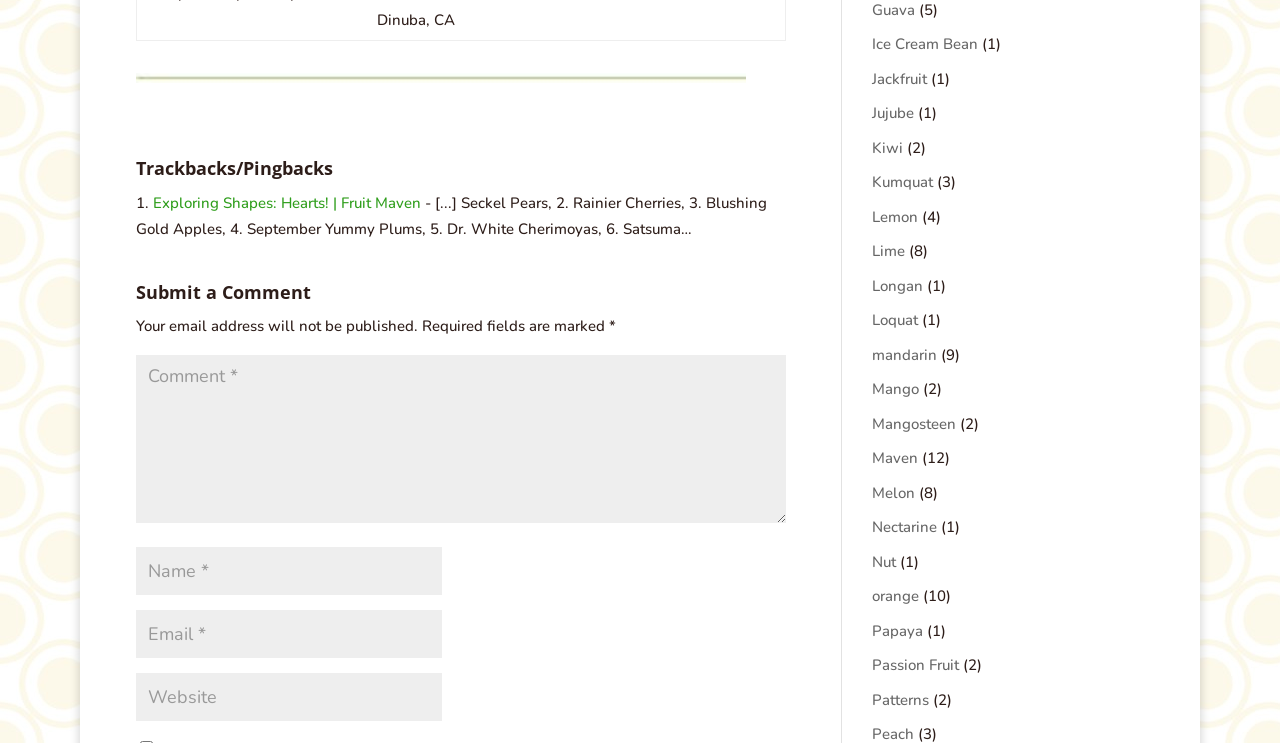Answer the following query concisely with a single word or phrase:
What is the purpose of the form at the bottom?

Submit a Comment